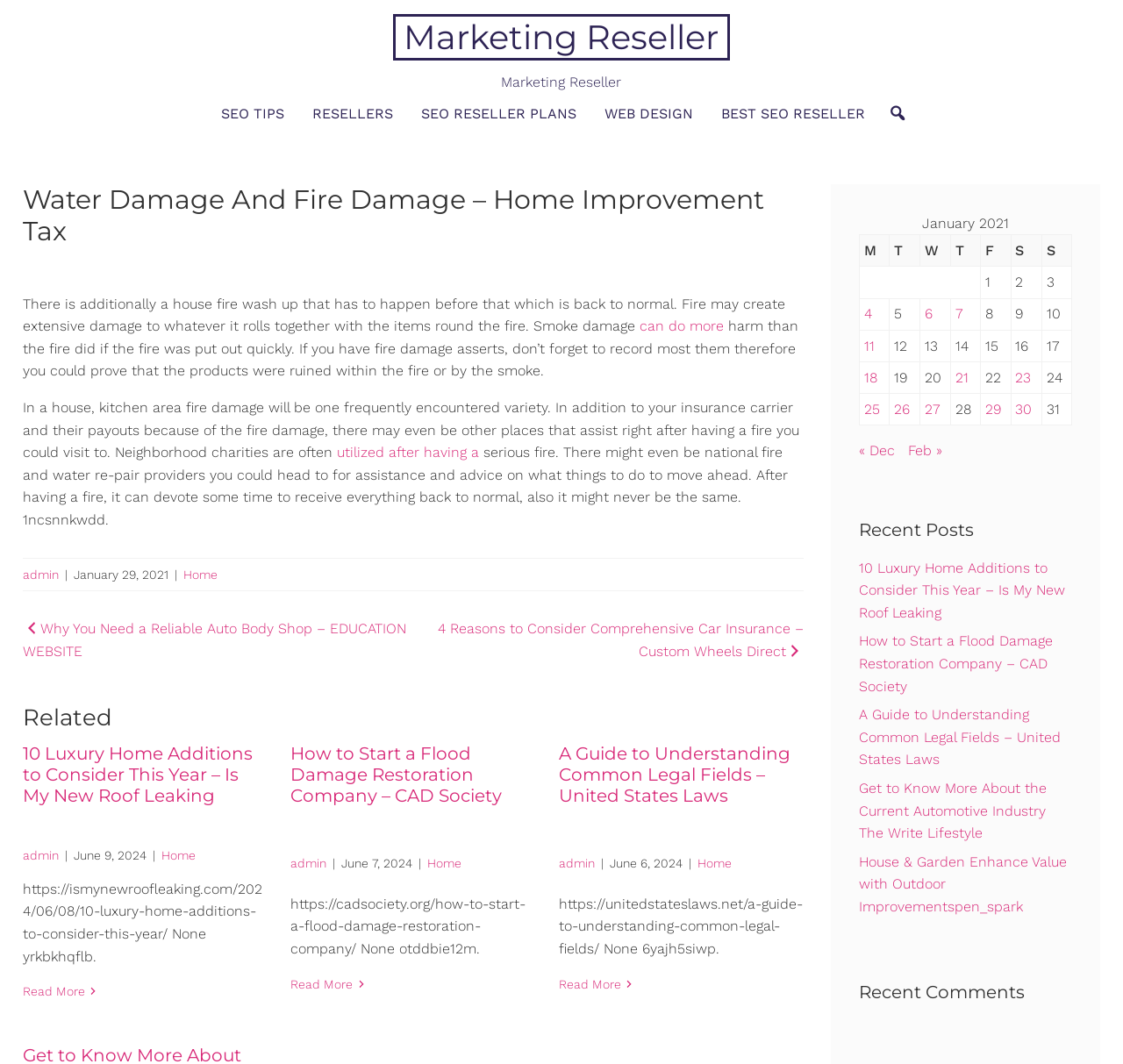Find the bounding box coordinates for the element that must be clicked to complete the instruction: "Click on 'SEO TIPS'". The coordinates should be four float numbers between 0 and 1, indicated as [left, top, right, bottom].

[0.184, 0.088, 0.265, 0.126]